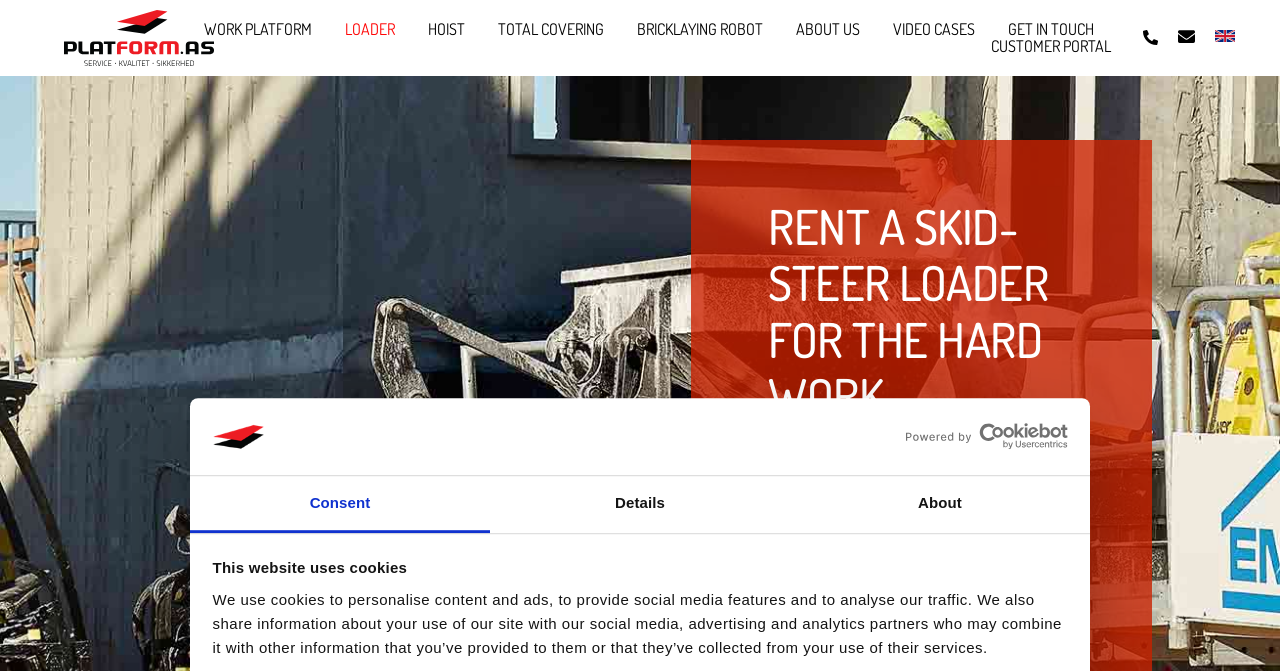Give a one-word or short phrase answer to this question: 
What is the orientation of the tablist?

Horizontal